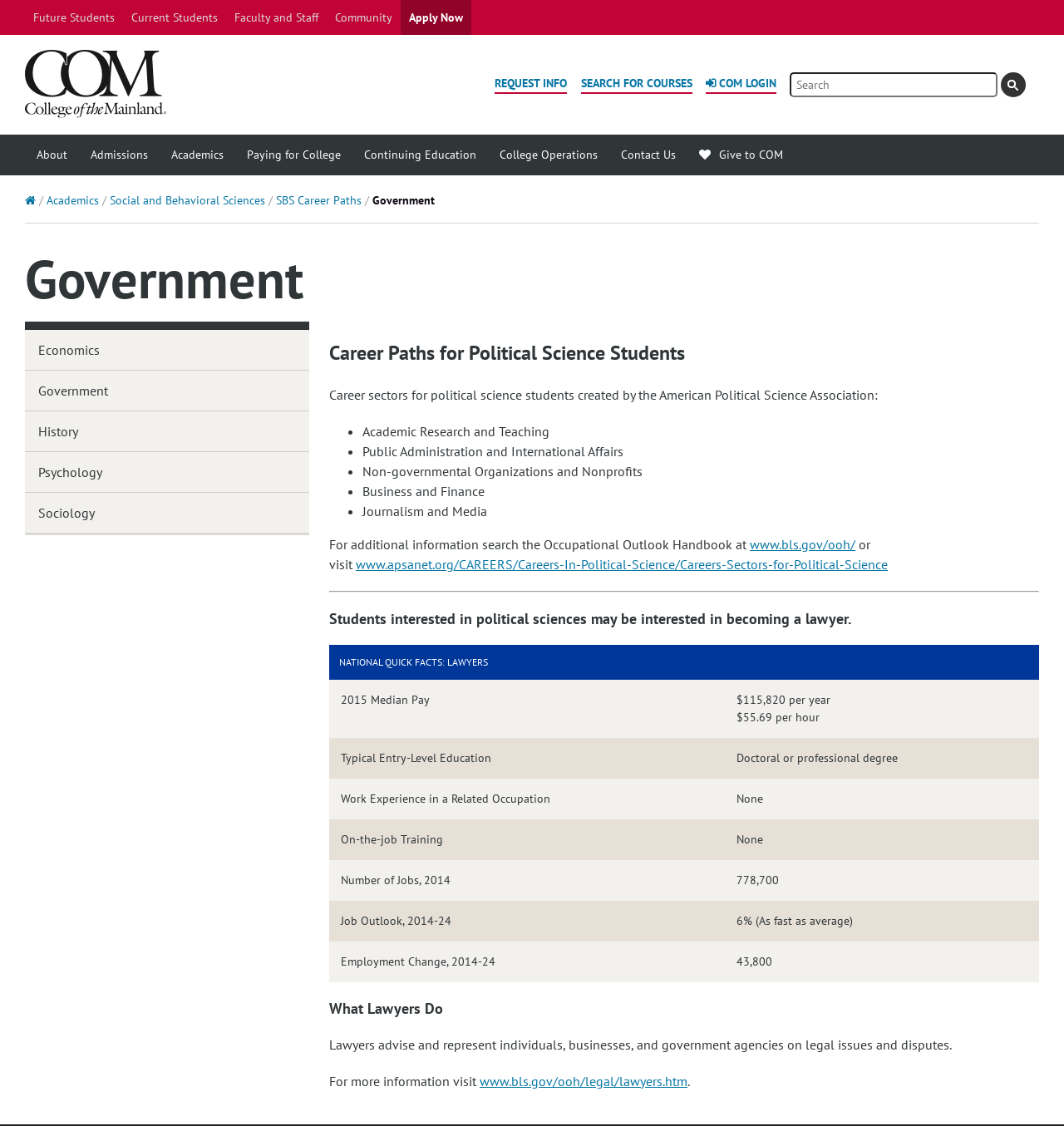What is the median pay for lawyers in 2015?
Refer to the image and provide a detailed answer to the question.

The webpage provides a table with information about lawyers, and according to the table, the 2015 median pay for lawyers is $115,820 per year, which is equivalent to $55.69 per hour.